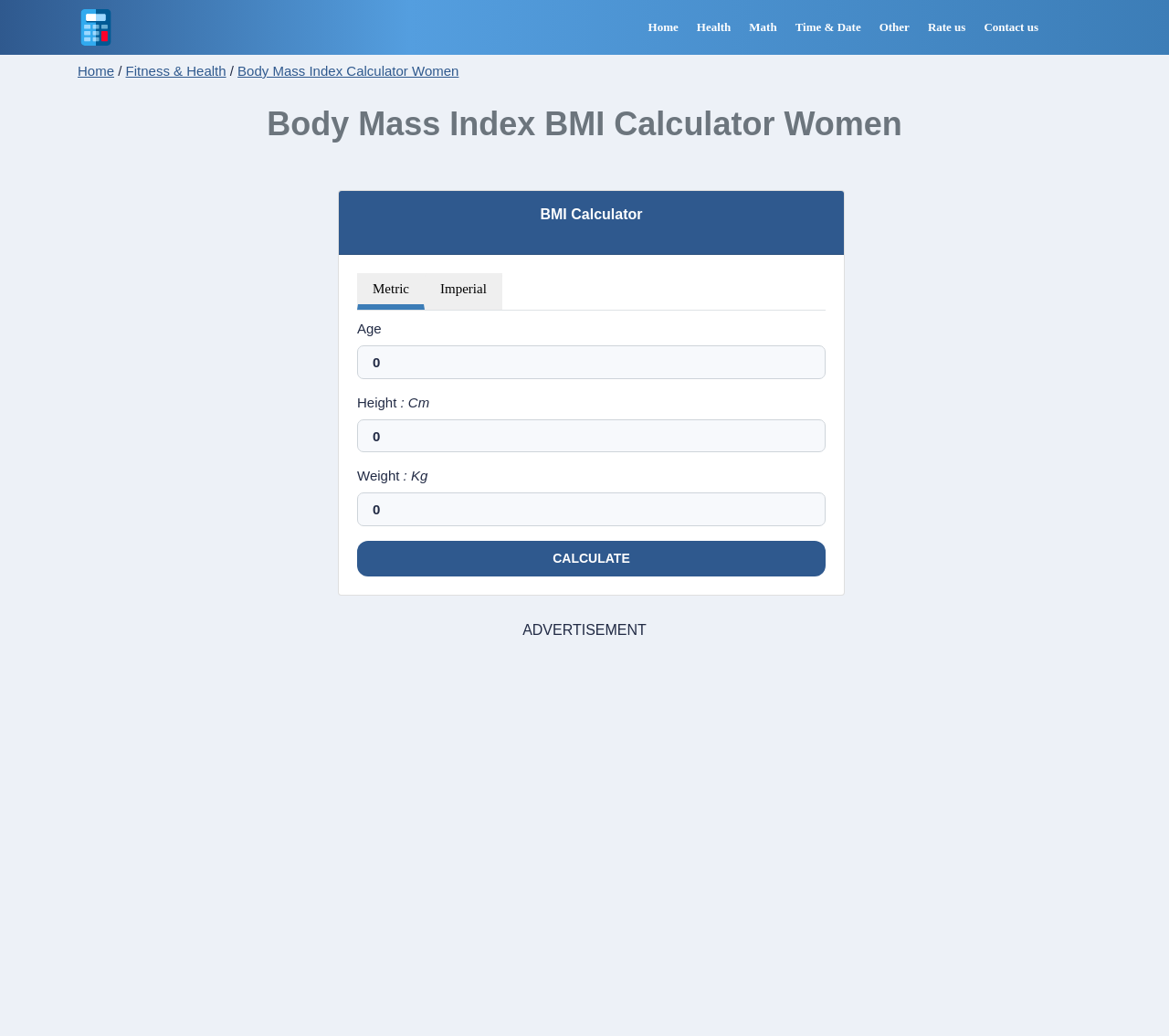Extract the main heading text from the webpage.

Body Mass Index BMI Calculator Women